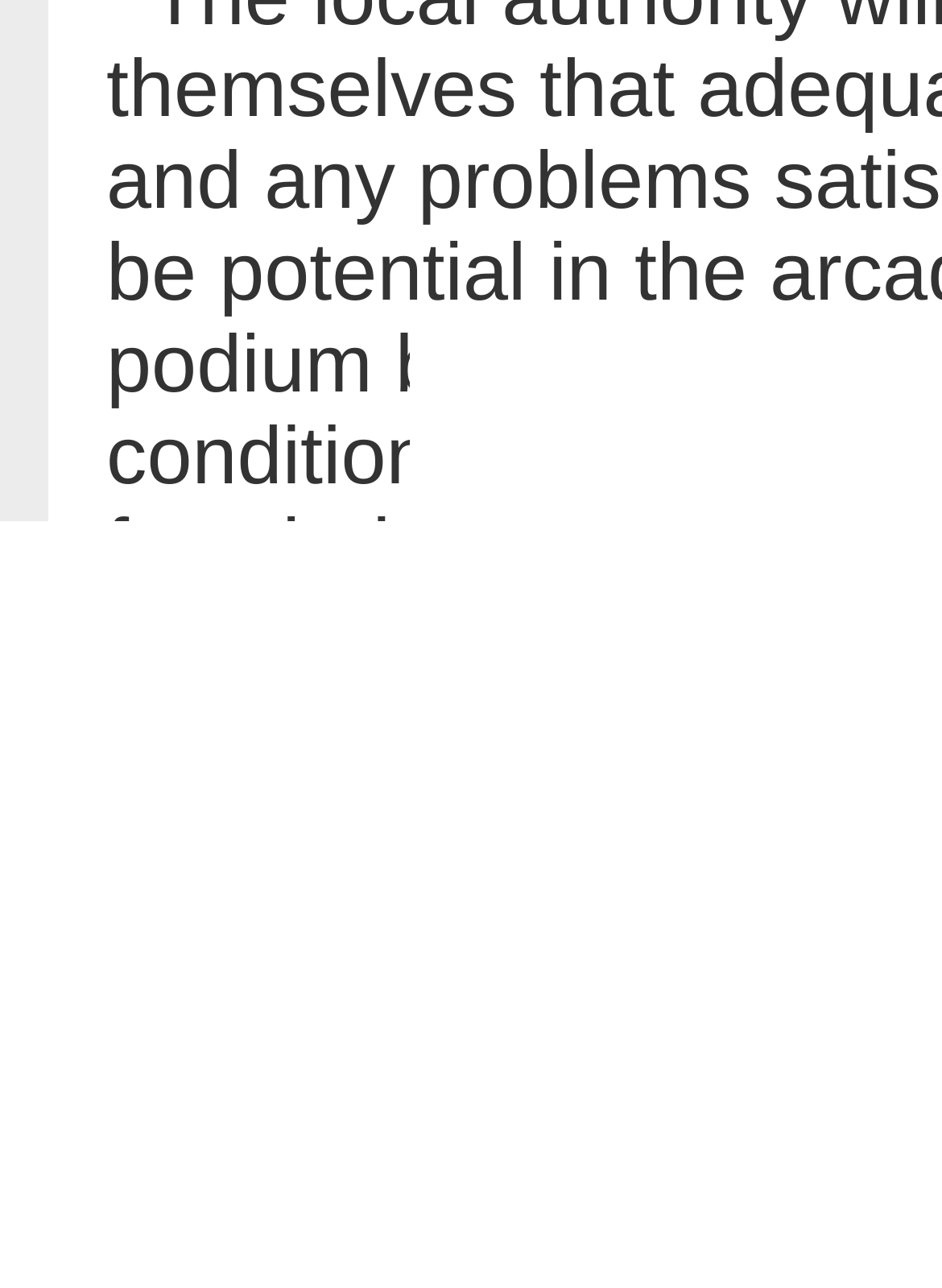How many navigation links are there at the top of the page? Please answer the question using a single word or phrase based on the image.

3